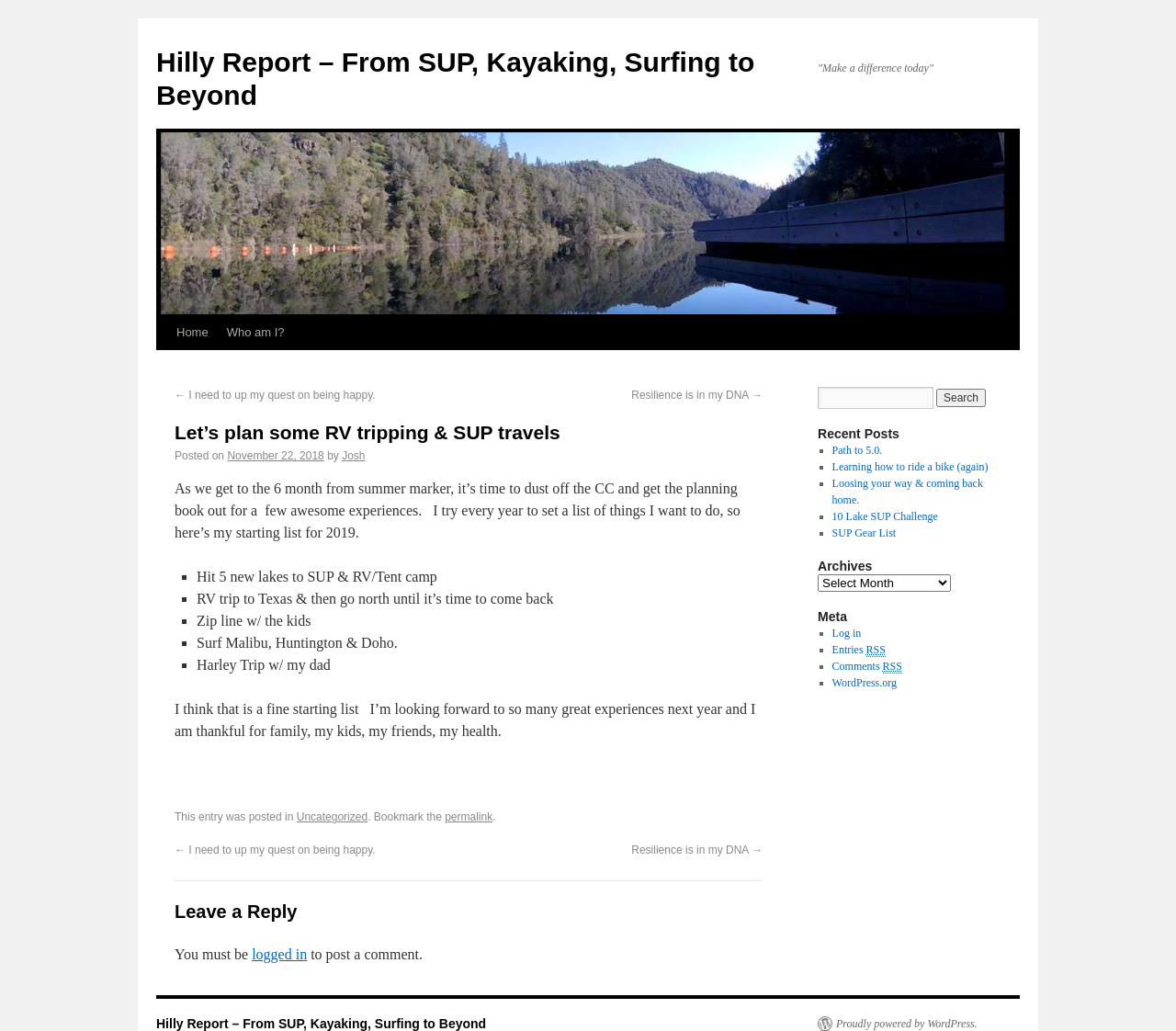What is the author of the blog post?
Refer to the image and provide a thorough answer to the question.

I found the author's name by looking at the link element with the text 'Josh' which is located below the 'Posted on' text and is likely to be the author's name.